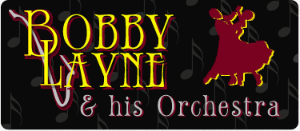Describe thoroughly the contents of the image.

The image features a vibrant advertisement for "Bobby Layne & his Orchestra," showcasing a dynamic and inviting design that captures the spirit of music and dance. The name "BOBBY LAYNE" is prominently displayed in bold, yellow lettering, emphasizing the artist's presence. Below the name, the phrase "& his Orchestra" is elegantly scripted in a softer pink hue, highlighting the collaborative aspect of the performance. 

The background is adorned with musical notes, adding a festive touch that evokes a sense of joy and celebration. Additionally, a silhouette of a dancing couple in red on the right side of the image symbolizes the lively atmosphere that Bobby Layne's music is likely to inspire, making it clear that this event is perfect for those looking to enjoy a memorable night of dancing and entertainment. This advertisement invites attendees to experience an evening filled with rhythm and melody, embodying the charm of orchestral music.